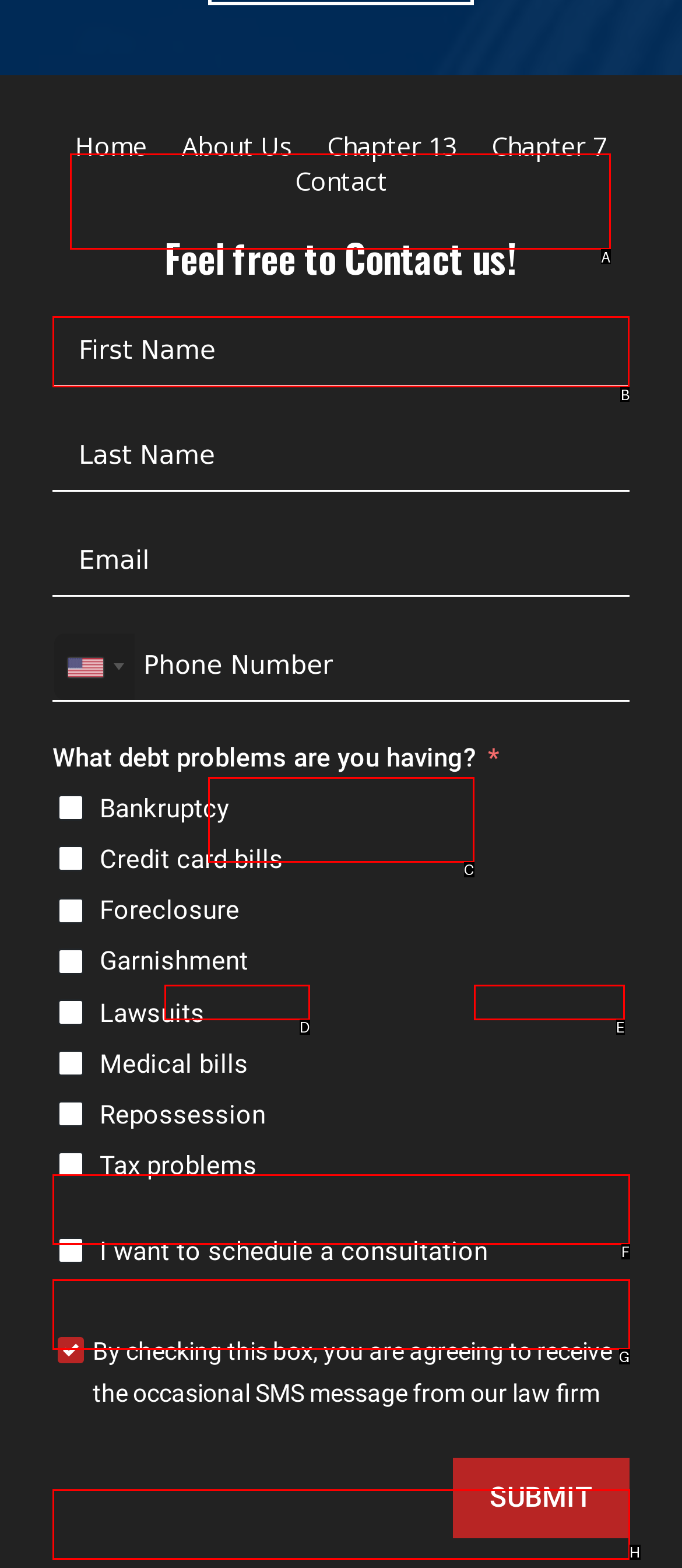Please identify the correct UI element to click for the task: Enter your name in the first textbox Respond with the letter of the appropriate option.

B